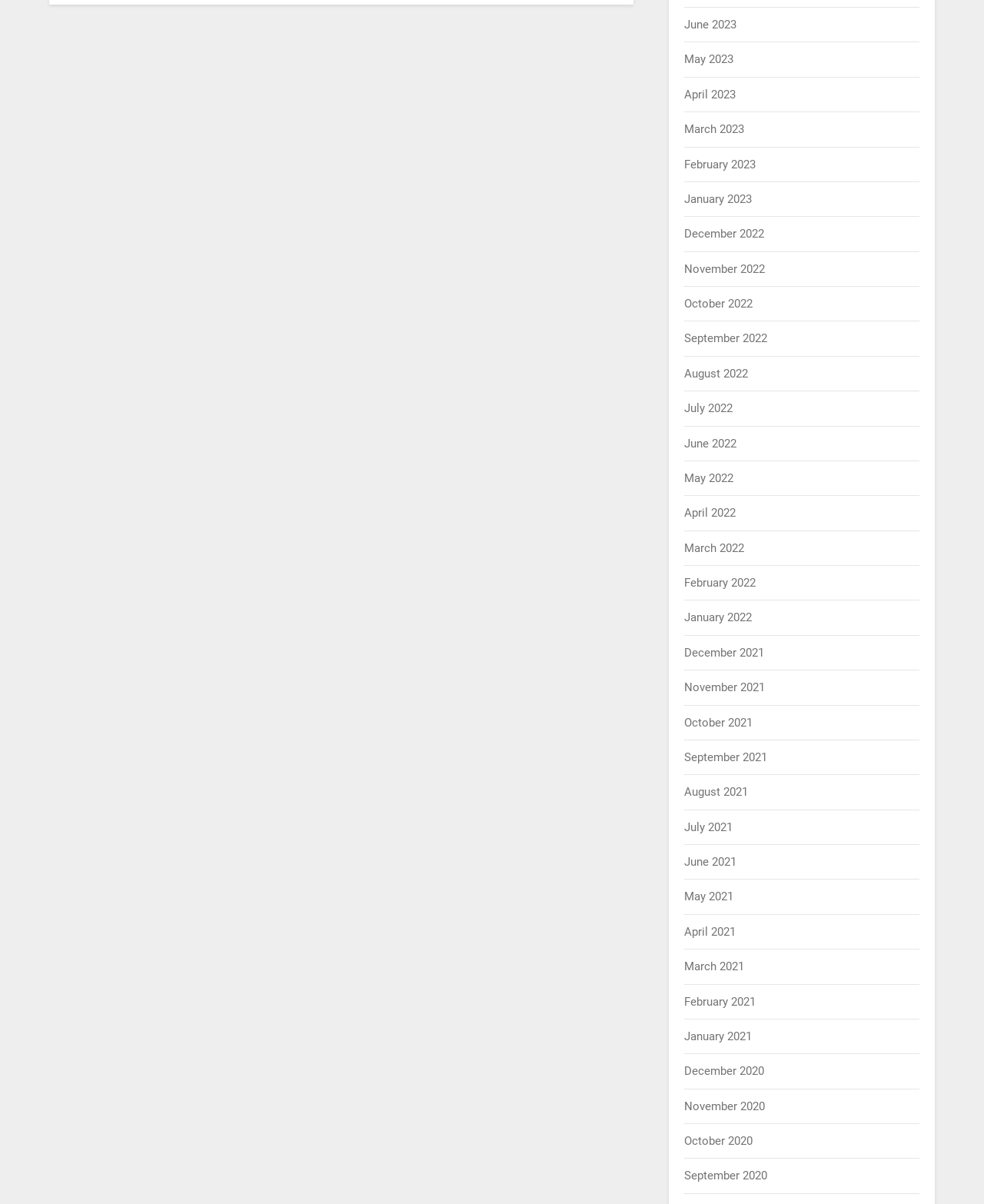Are the links arranged in chronological order?
Carefully analyze the image and provide a detailed answer to the question.

I looked at the list of links and found that they are arranged in chronological order, with the most recent month (June 2023) at the top and the earliest month (December 2020) at the bottom.